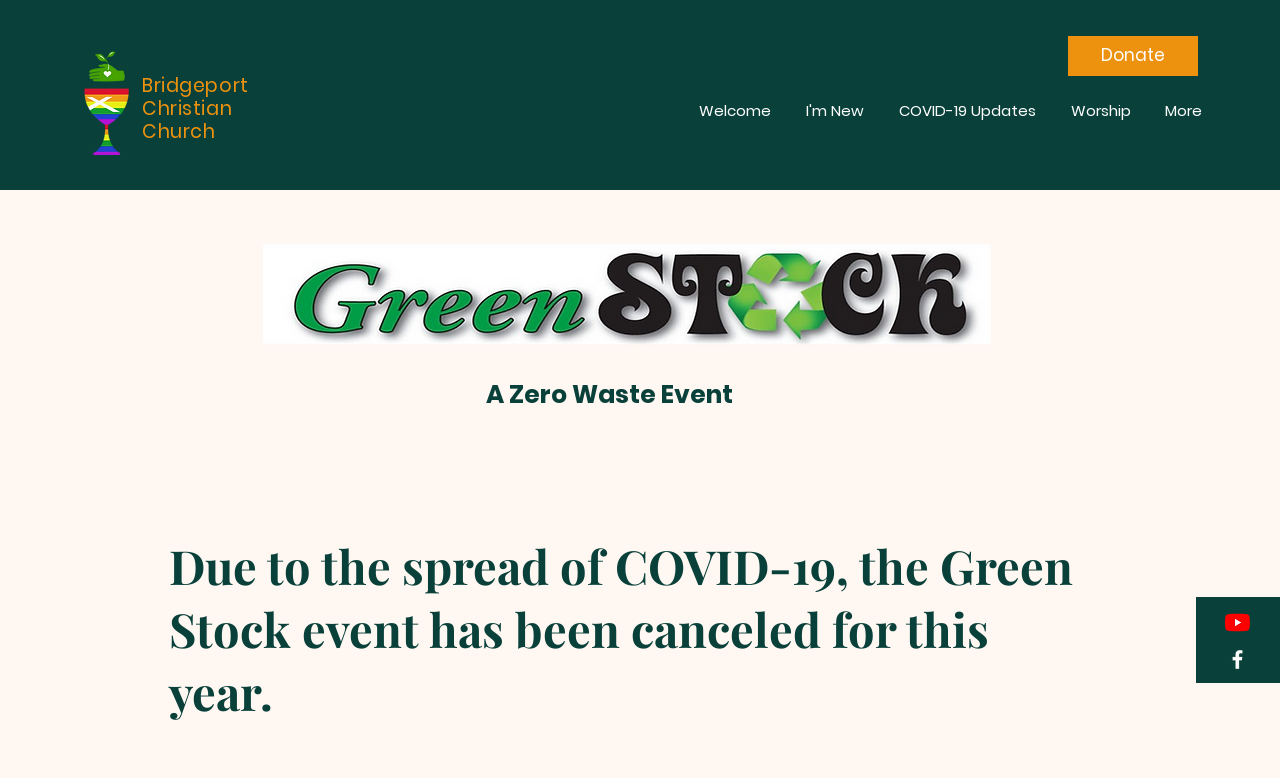Please determine the bounding box coordinates of the area that needs to be clicked to complete this task: 'Visit Michaël Bauwens' website'. The coordinates must be four float numbers between 0 and 1, formatted as [left, top, right, bottom].

None